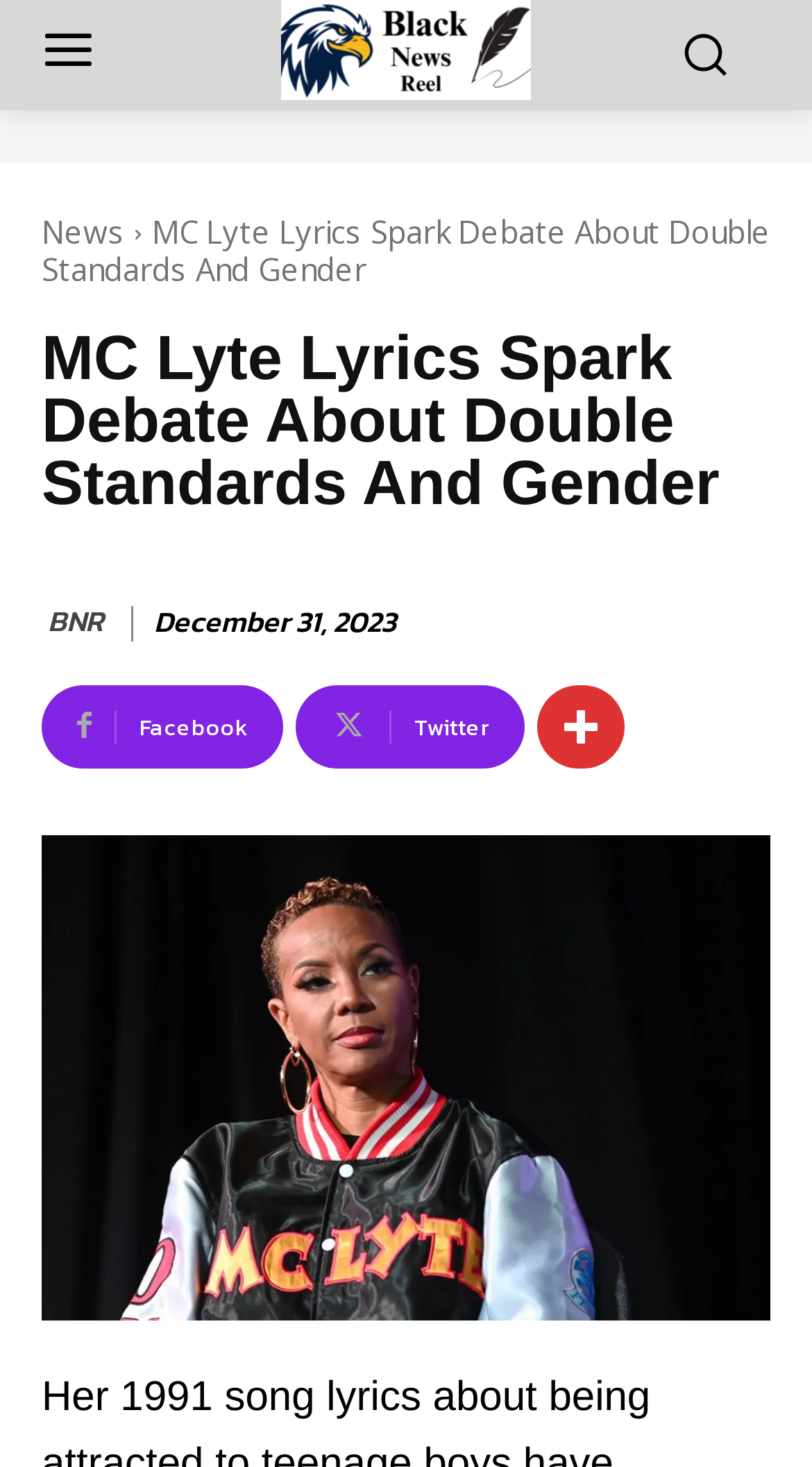Generate the text content of the main headline of the webpage.

MC Lyte Lyrics Spark Debate About Double Standards And Gender